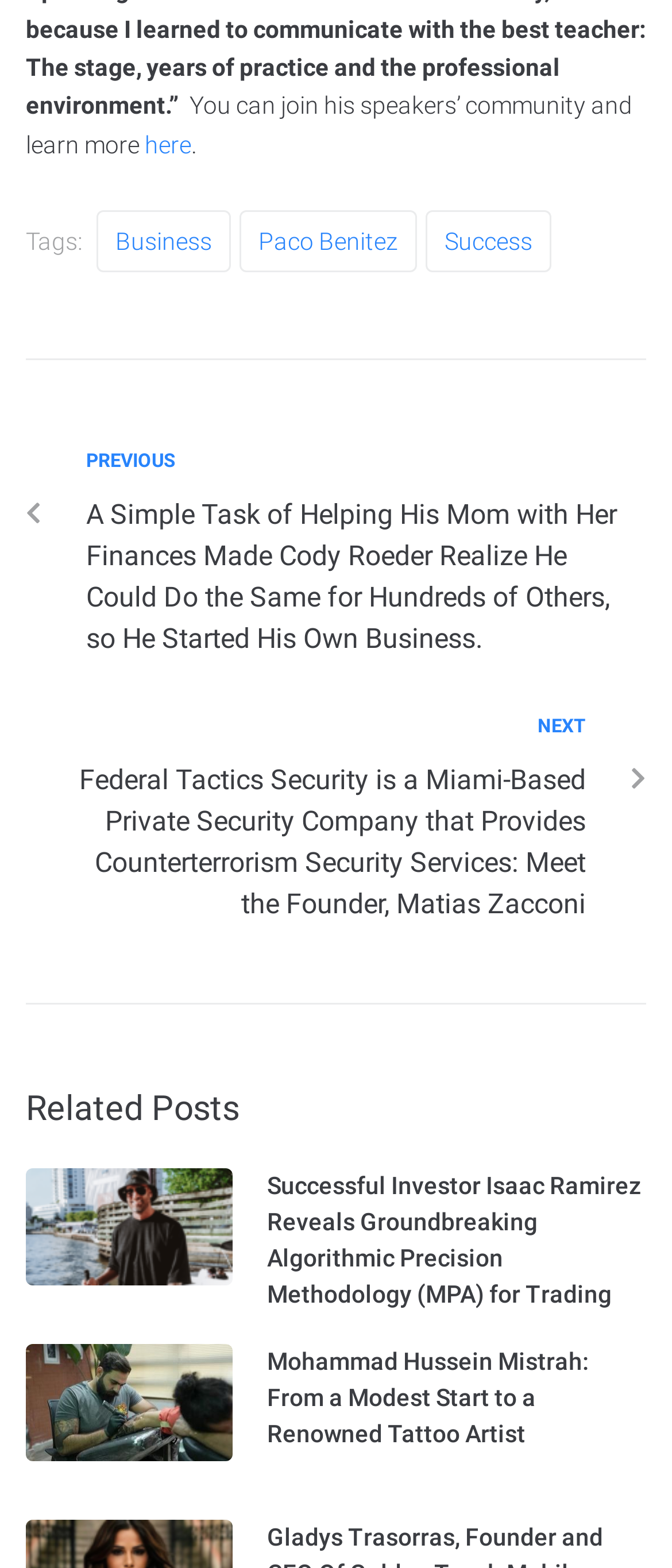What is the topic of the first related post?
Look at the screenshot and respond with a single word or phrase.

Trading